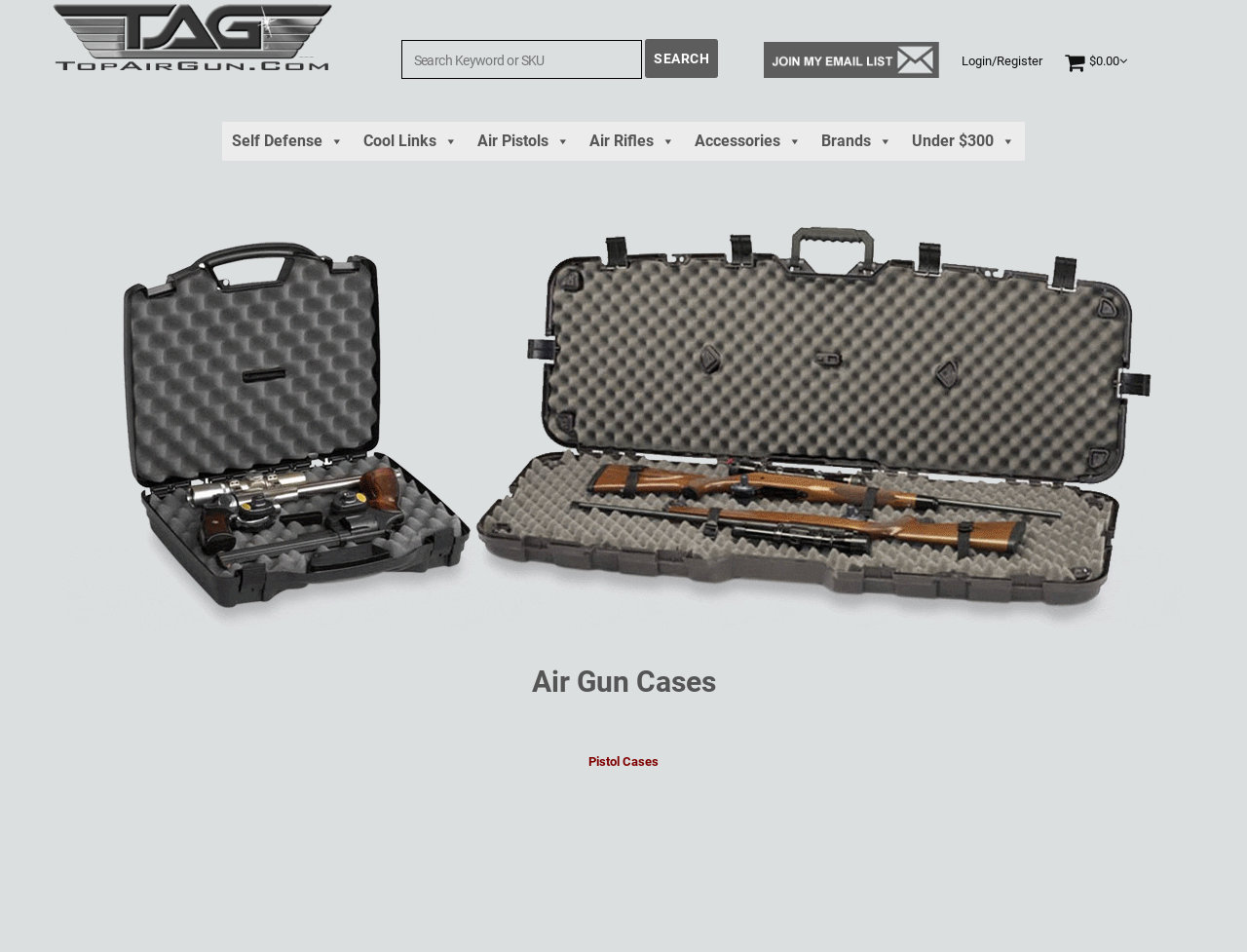What is the current total in the cart?
Refer to the image and answer the question using a single word or phrase.

$0.00